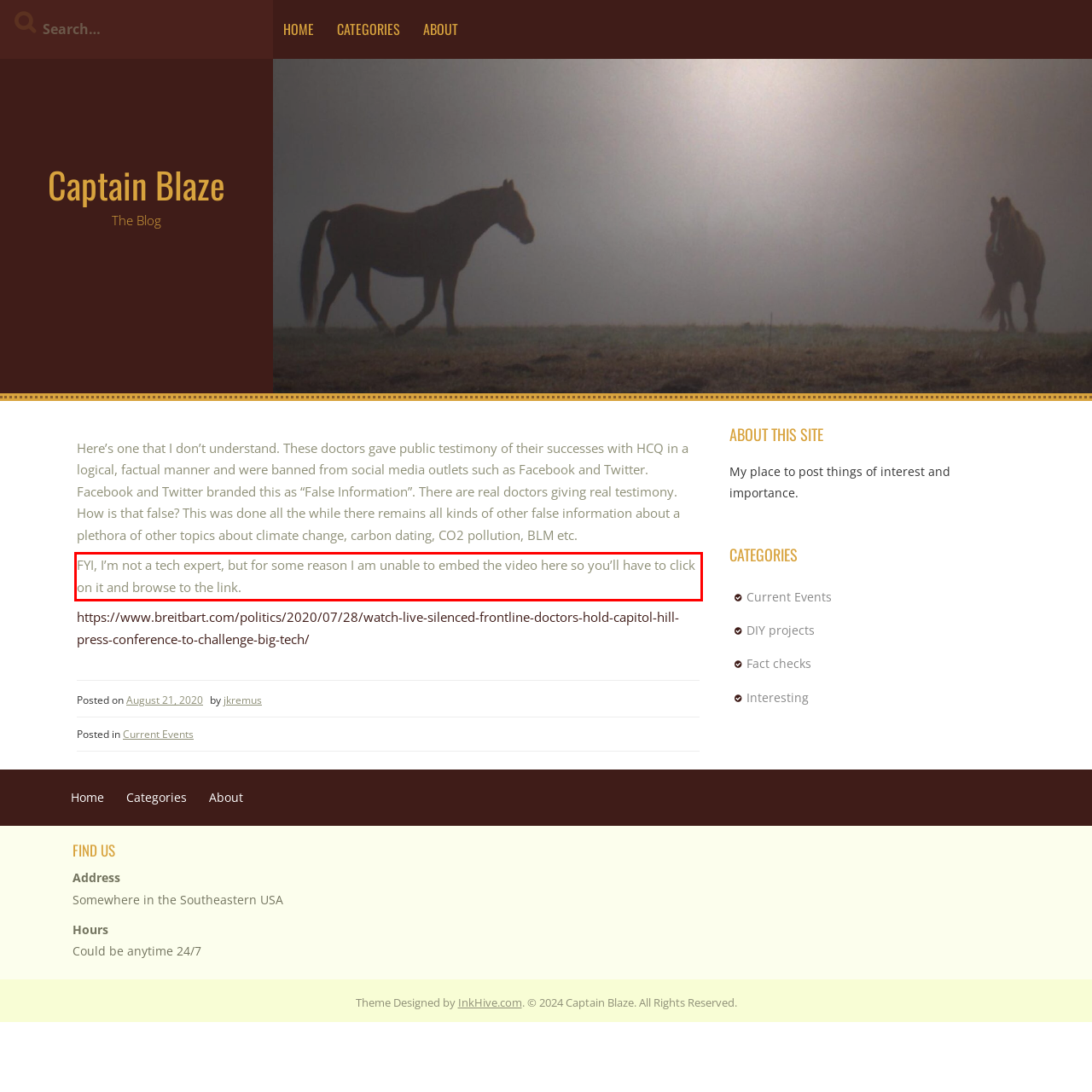The screenshot provided shows a webpage with a red bounding box. Apply OCR to the text within this red bounding box and provide the extracted content.

FYI, I’m not a tech expert, but for some reason I am unable to embed the video here so you’ll have to click on it and browse to the link.